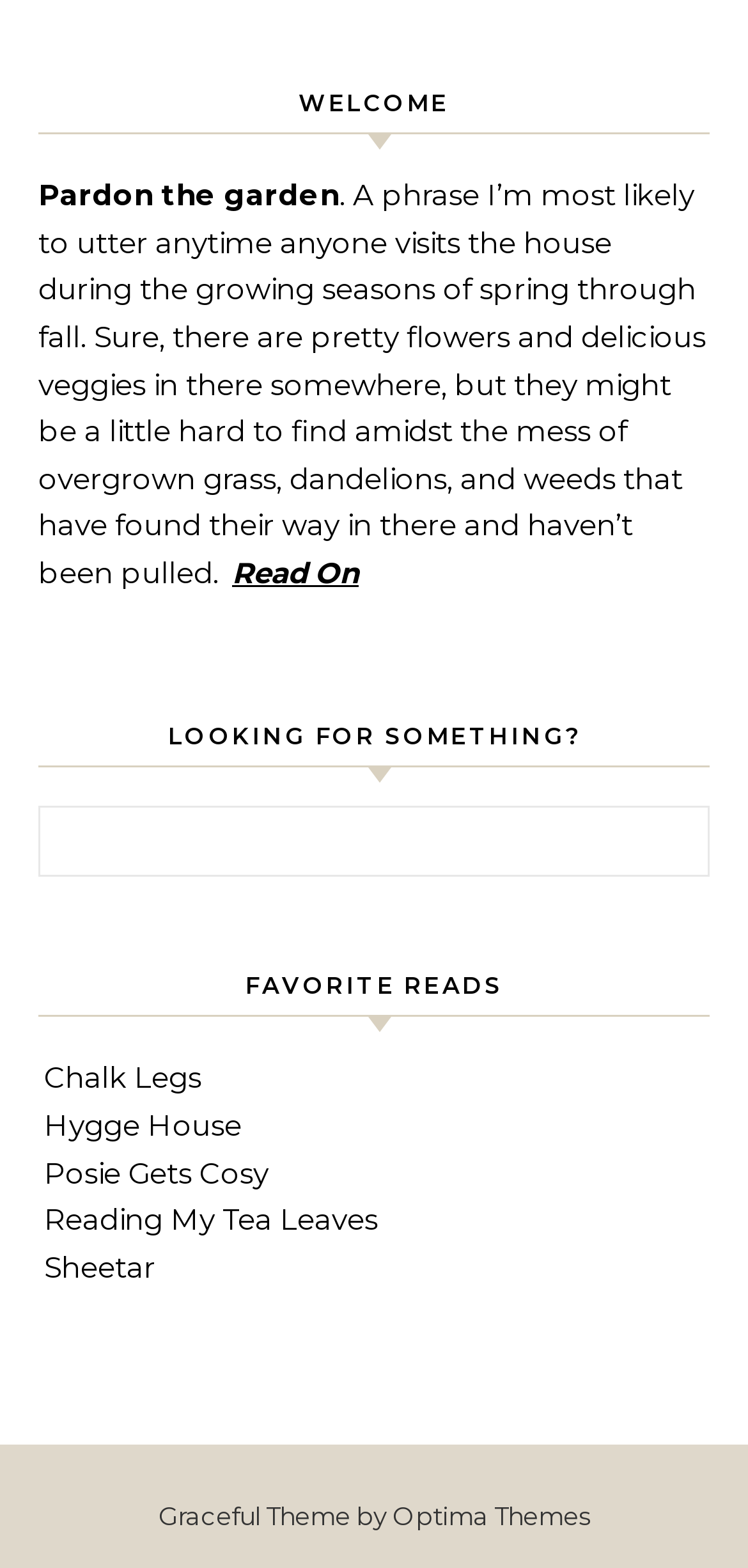Given the following UI element description: "Posie Gets Cosy", find the bounding box coordinates in the webpage screenshot.

[0.059, 0.736, 0.359, 0.759]